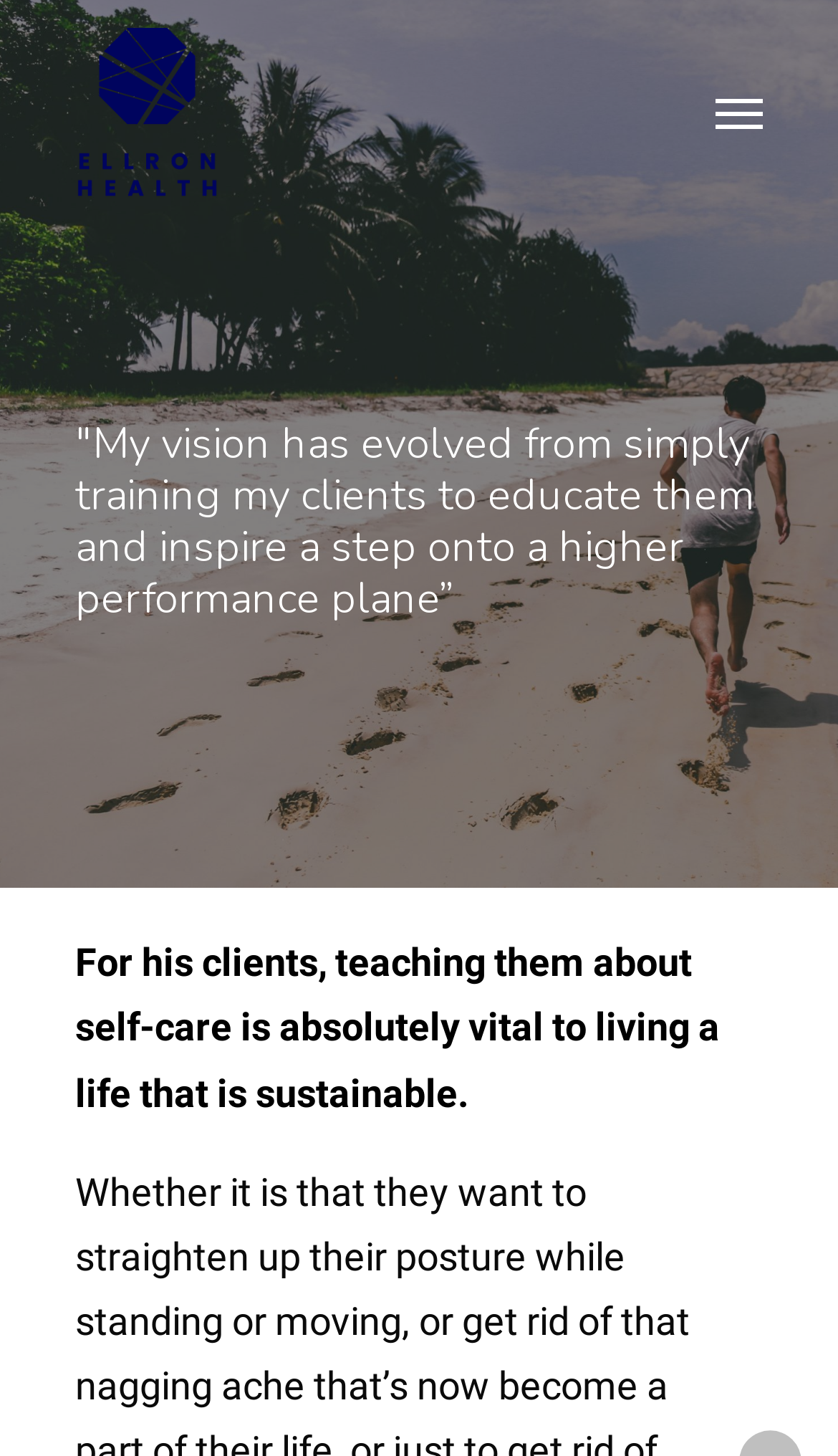Provide a thorough description of the webpage's content and layout.

The webpage is about Charles, a personal trainer who specializes in functional movement and biomechanics. At the top left of the page, there is a logo of "Ellronhealth" which is repeated three times, likely indicating the brand or organization Charles is associated with. 

Below the logo, there is a heading that quotes Charles, stating that his vision has evolved from simply training clients to educating and inspiring them to reach a higher performance level. This quote is positioned near the top of the page, spanning almost the entire width.

Further down, there is another heading that highlights the importance of self-care in living a sustainable life, which is a crucial aspect of Charles' approach to personal training. This heading is also positioned near the center of the page, similar to the previous quote.

On the top right of the page, there is a navigation menu that is currently collapsed, allowing users to access different sections of the website.